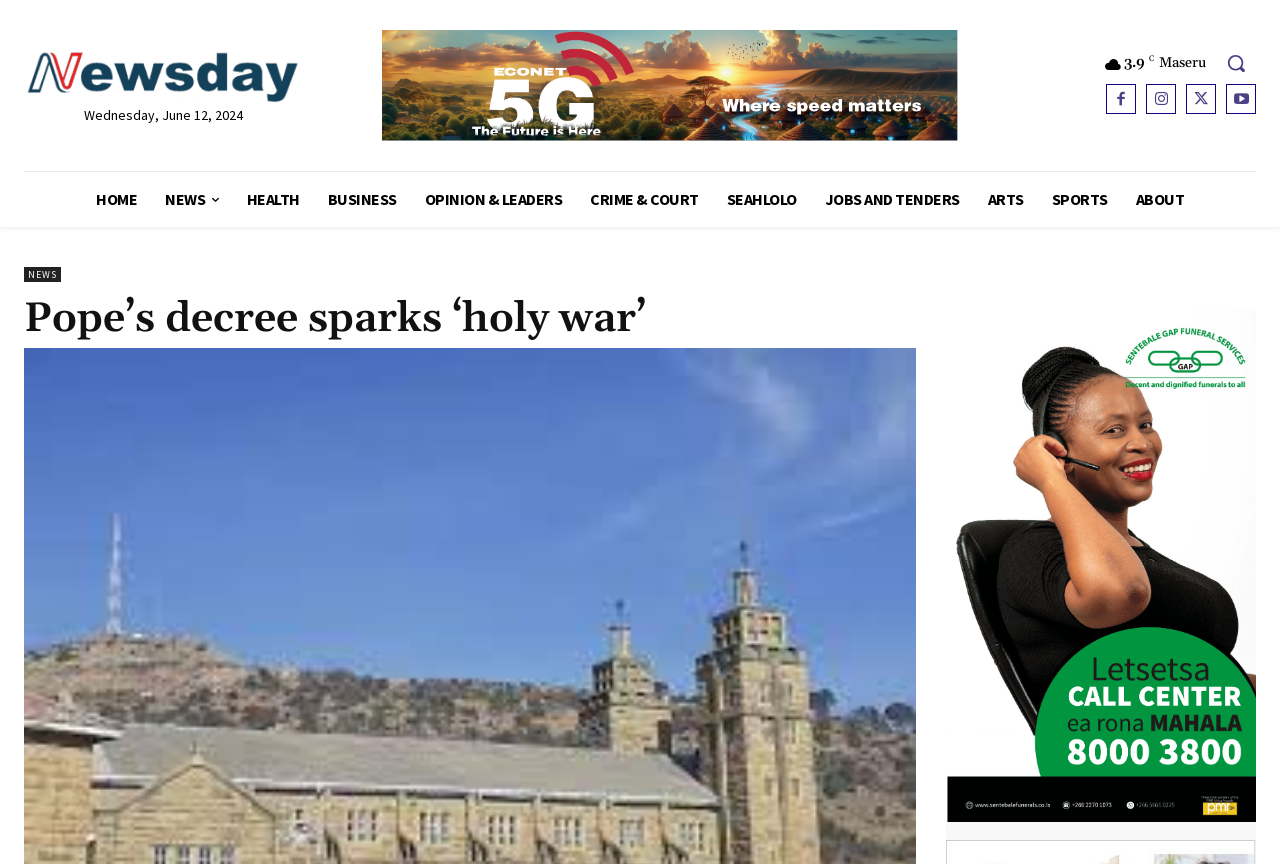Please provide a one-word or short phrase answer to the question:
What is the logo of the webpage?

Logo